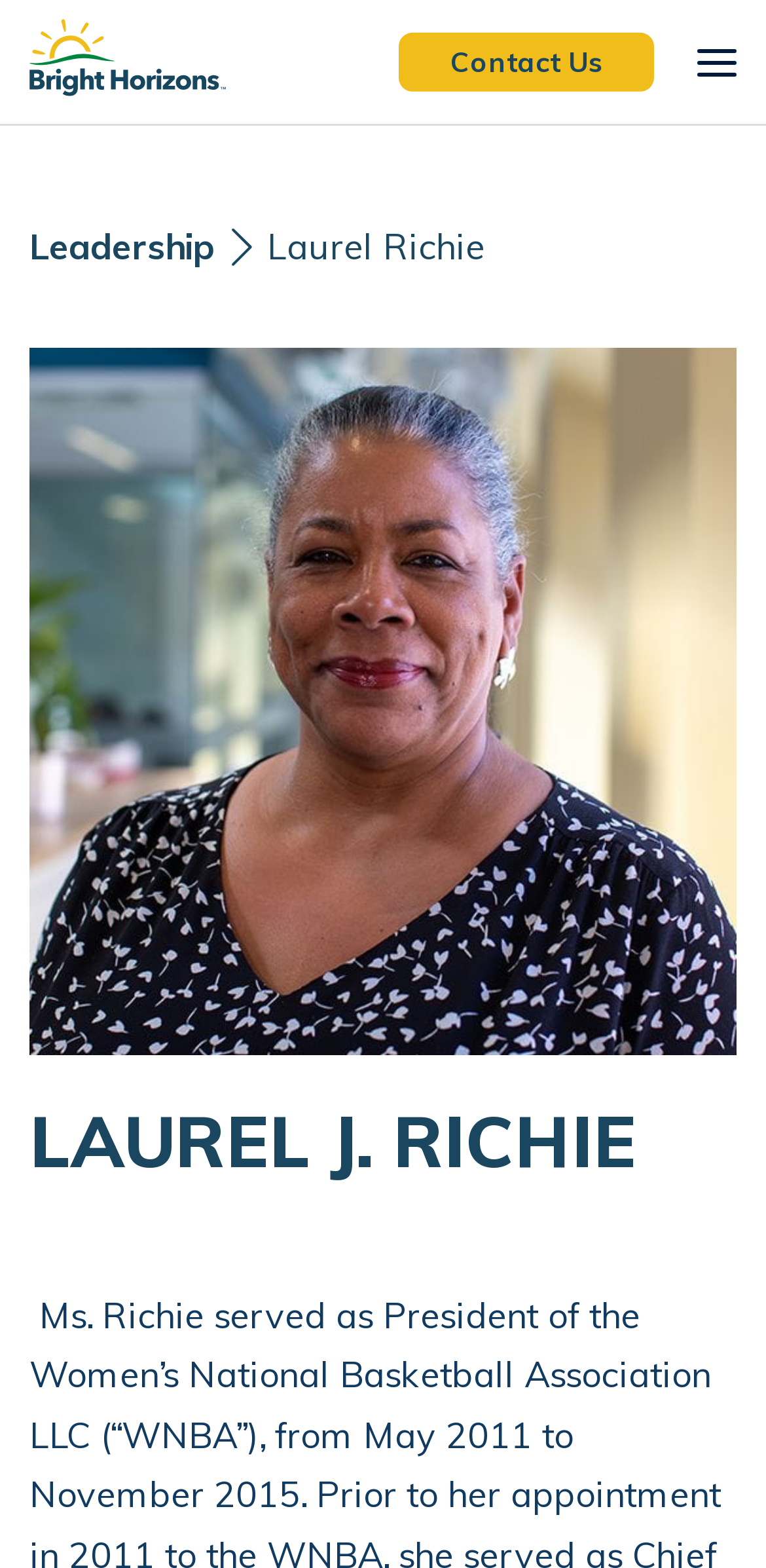Please find and provide the title of the webpage.

LAUREL J. RICHIE